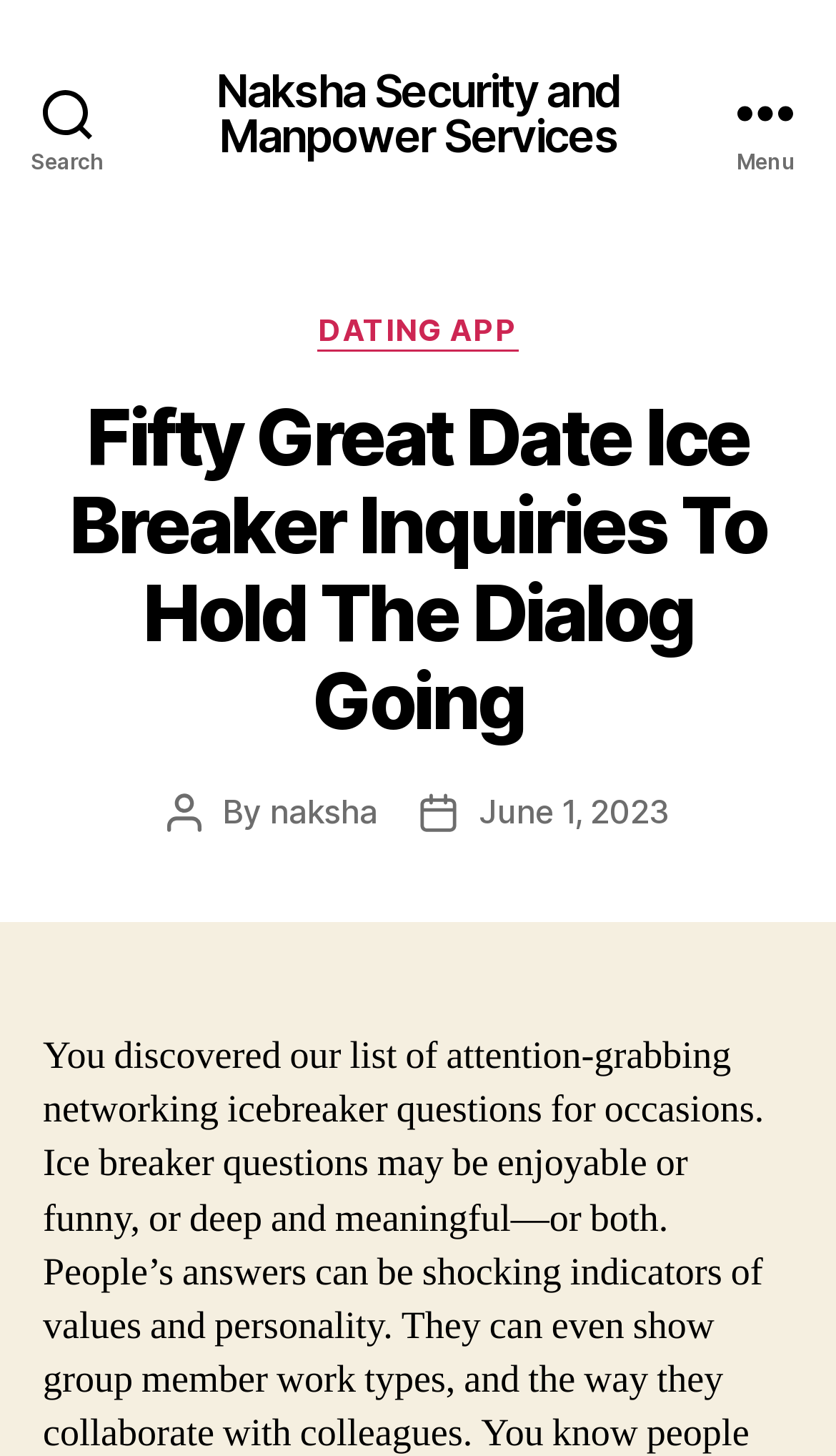Is there a search button on the webpage?
Refer to the image and respond with a one-word or short-phrase answer.

Yes